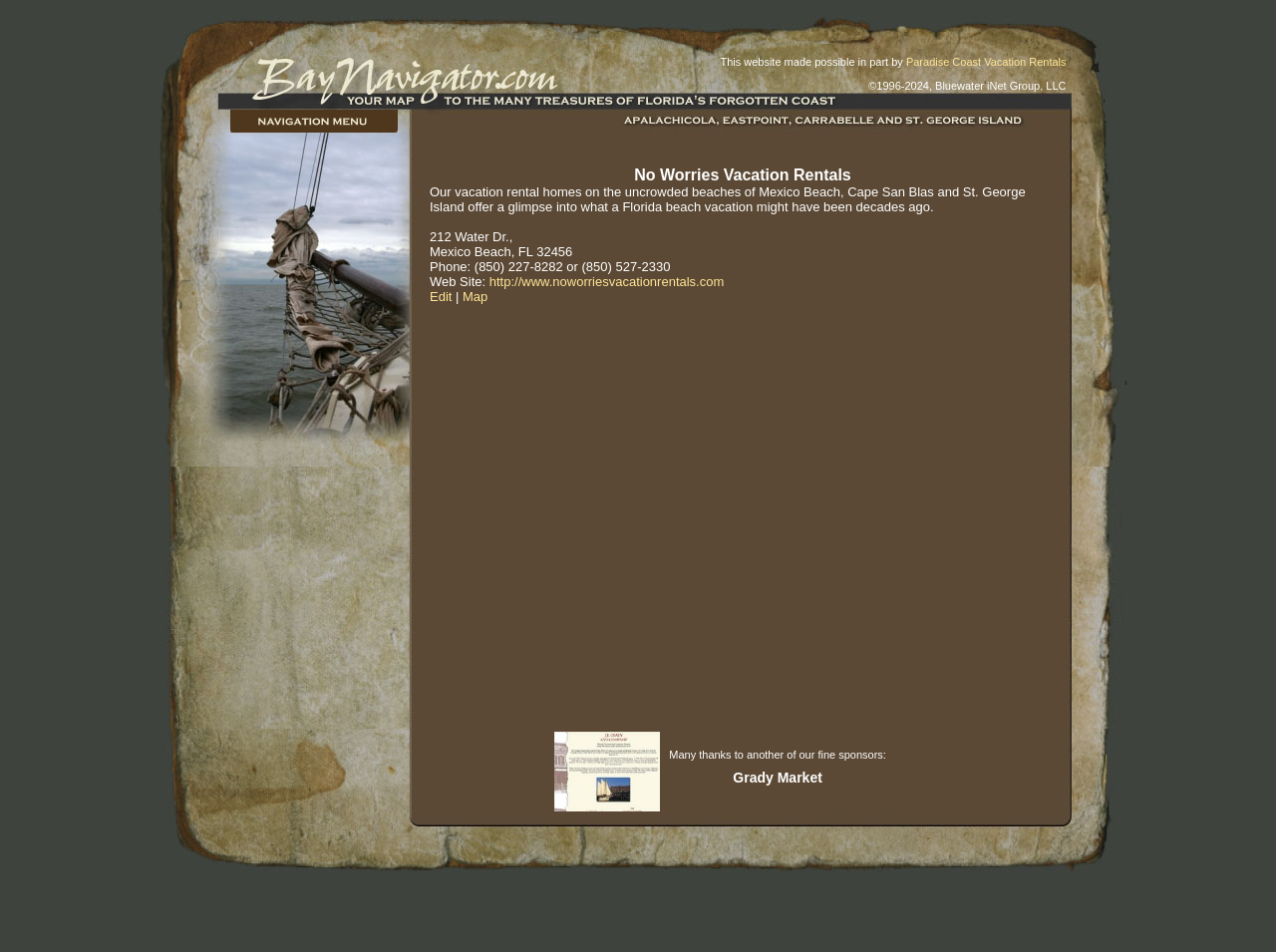Answer succinctly with a single word or phrase:
What is the name of the sponsor mentioned on the webpage?

Grady Market